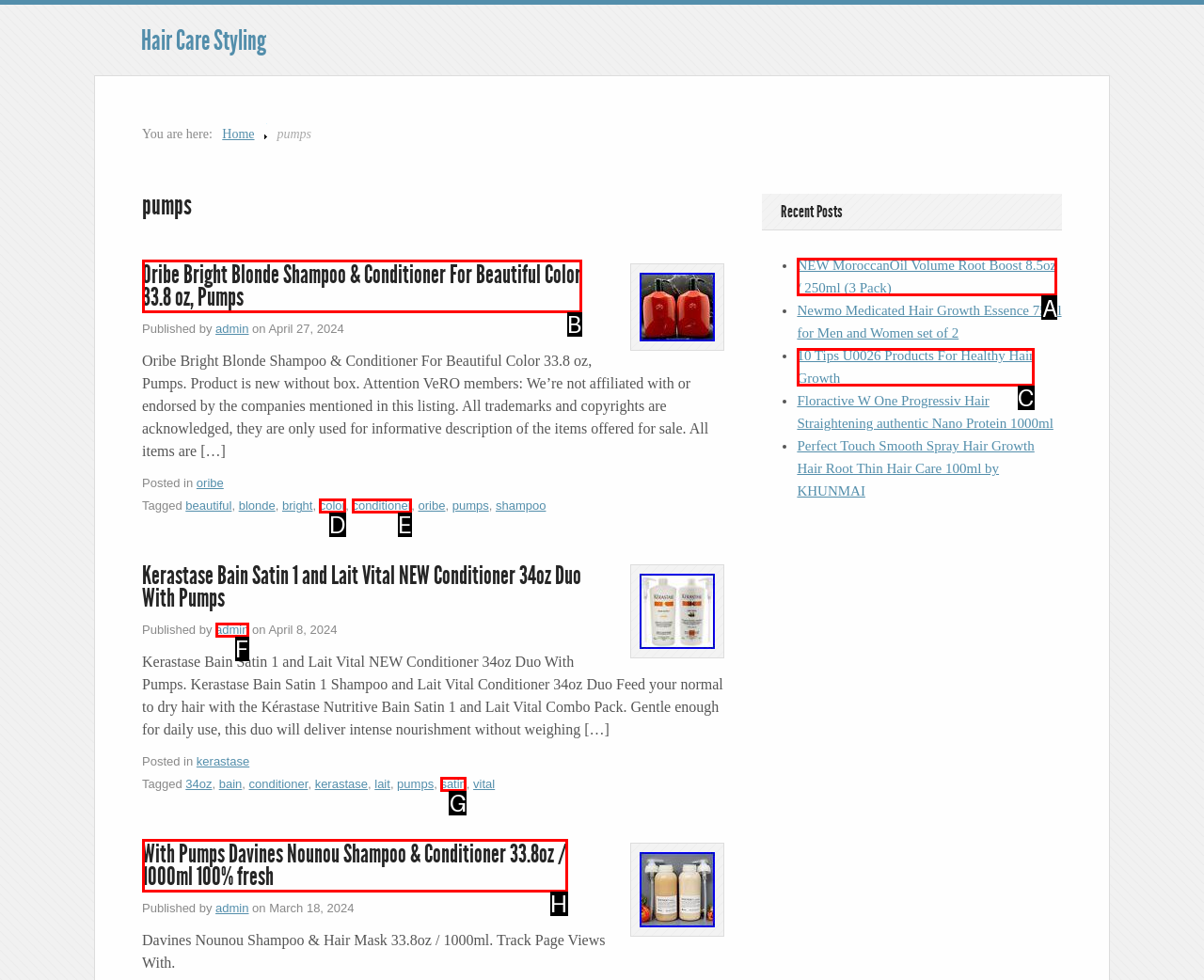For the given instruction: Click on the 'NEW MoroccanOil Volume Root Boost 8.5oz / 250ml (3 Pack)' link, determine which boxed UI element should be clicked. Answer with the letter of the corresponding option directly.

A